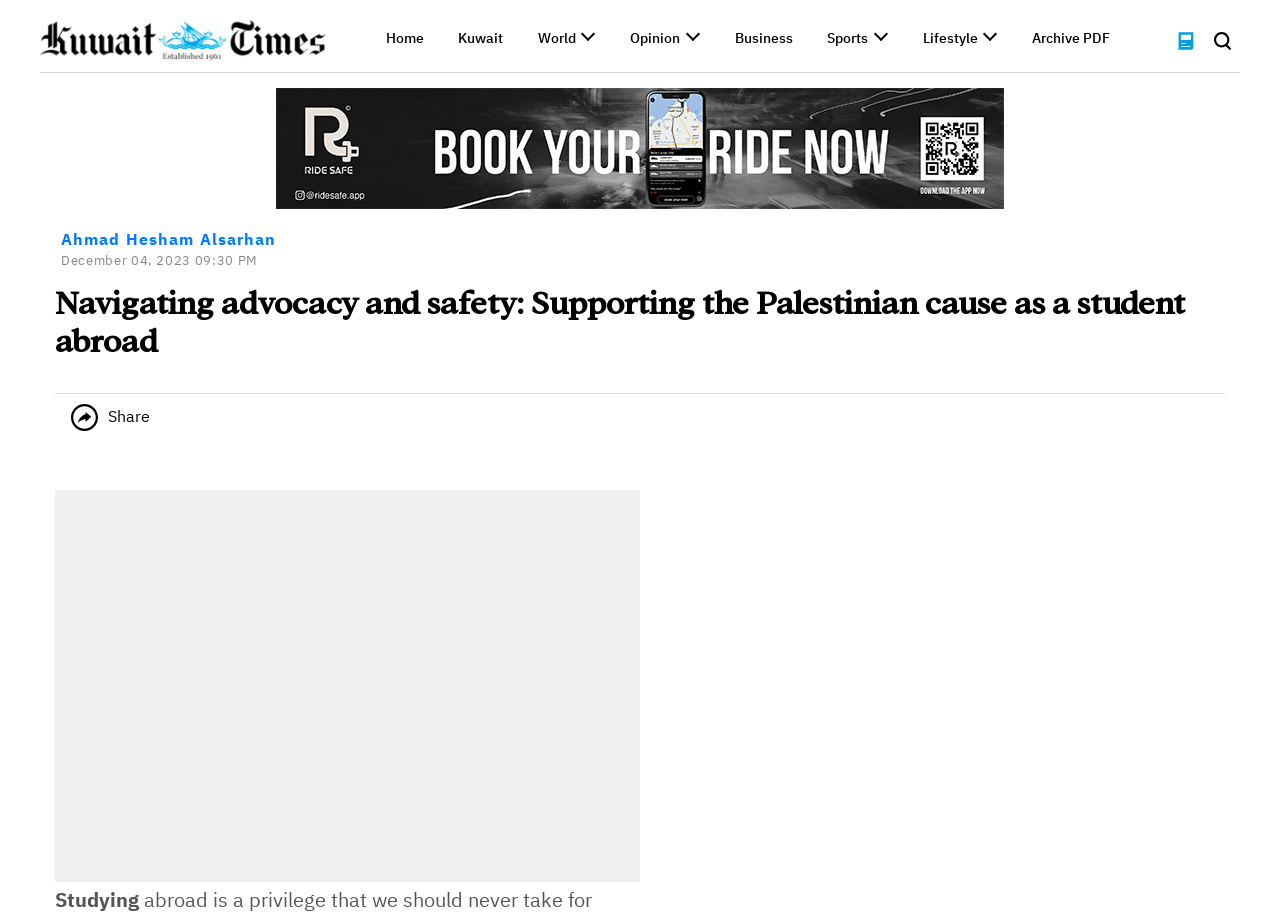Identify the bounding box coordinates of the section to be clicked to complete the task described by the following instruction: "View the Archive PDF". The coordinates should be four float numbers between 0 and 1, formatted as [left, top, right, bottom].

[0.806, 0.036, 0.867, 0.056]